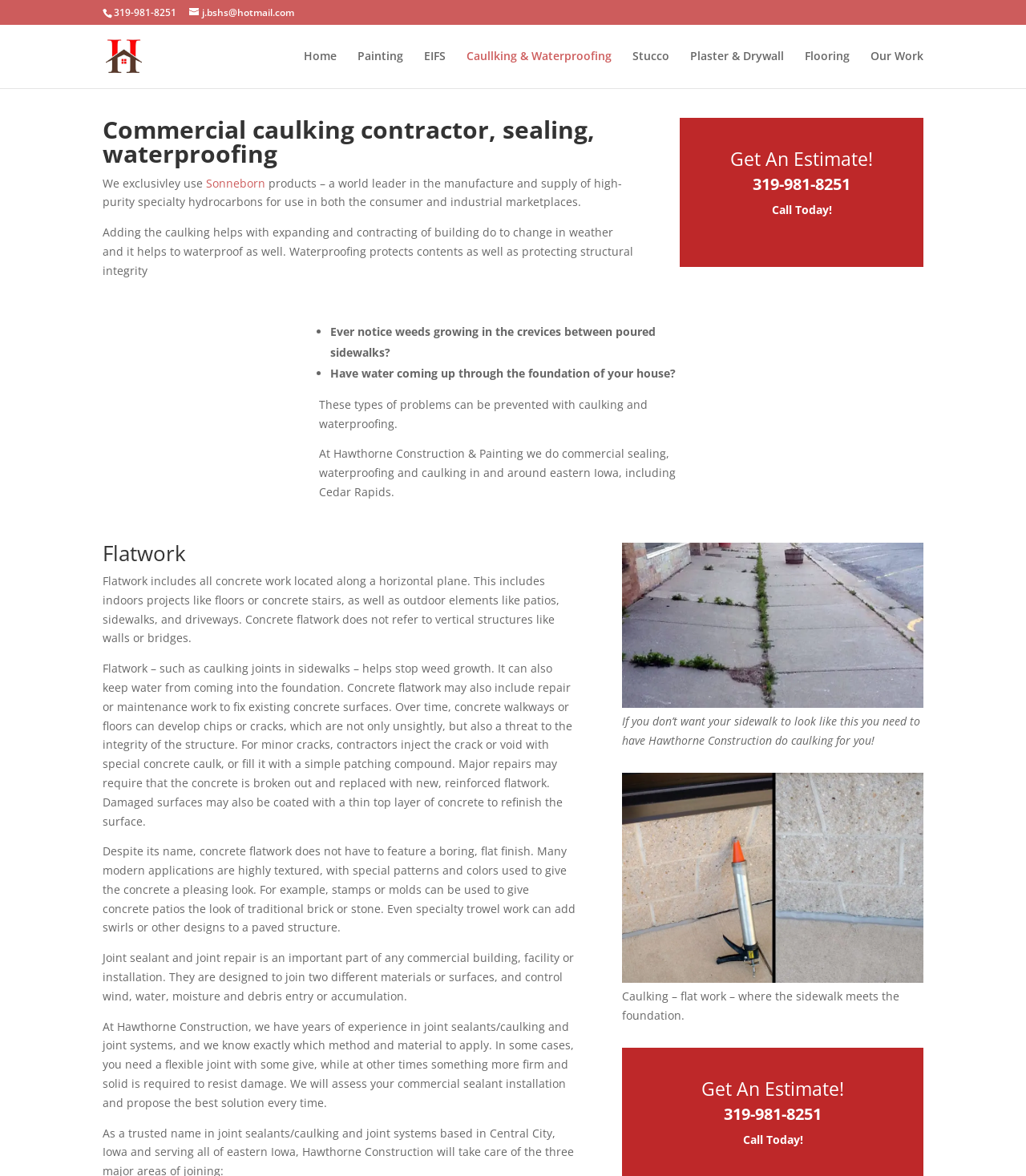Find the bounding box coordinates for the UI element that matches this description: "Explore latest Editions".

None